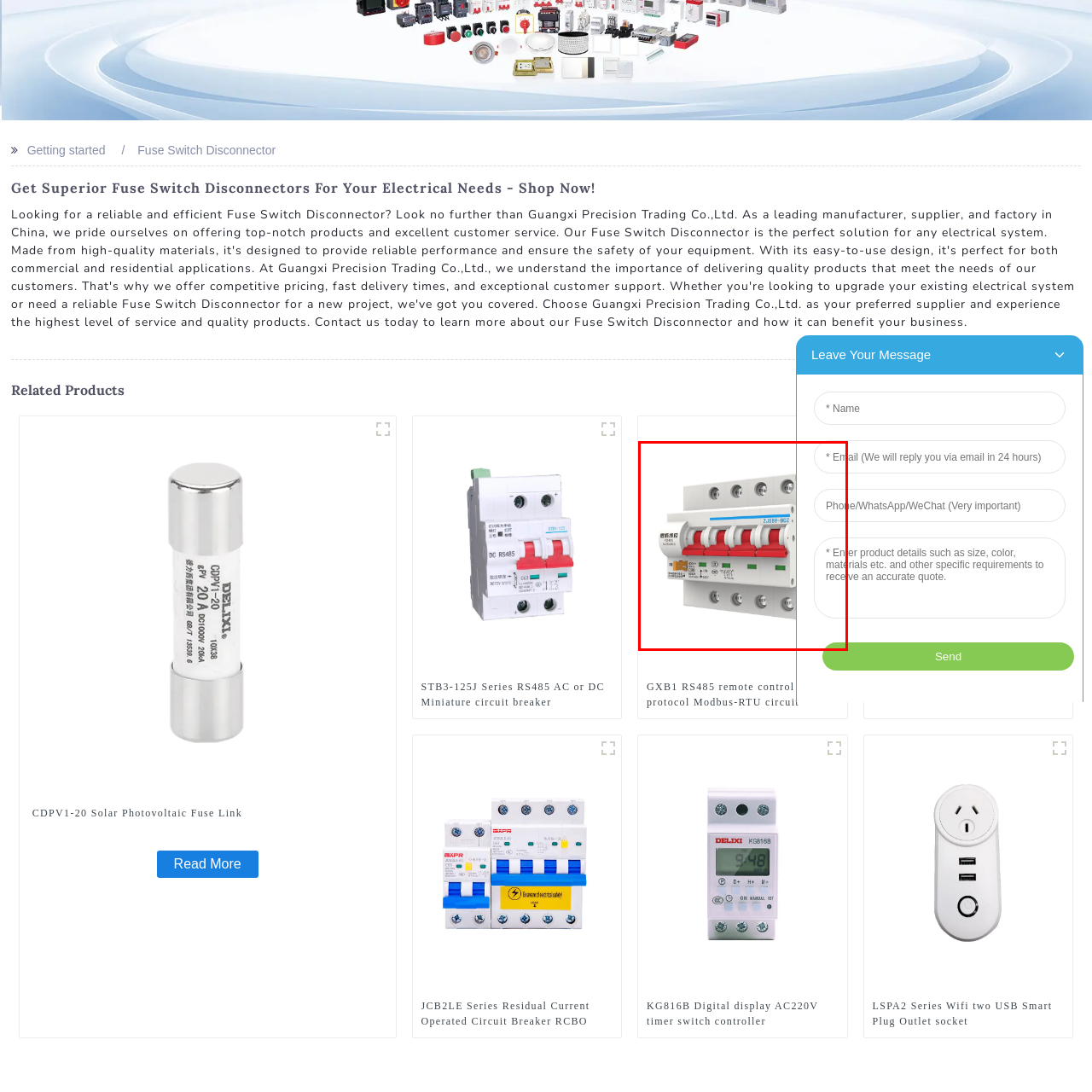Pay attention to the image encircled in red and give a thorough answer to the subsequent question, informed by the visual details in the image:
What is the design emphasis of this device?

The caption states that the device has a sleek design suitable for both residential and industrial applications, emphasizing safety and efficiency in electrical management. This suggests that the design of the device prioritizes safety and efficiency.